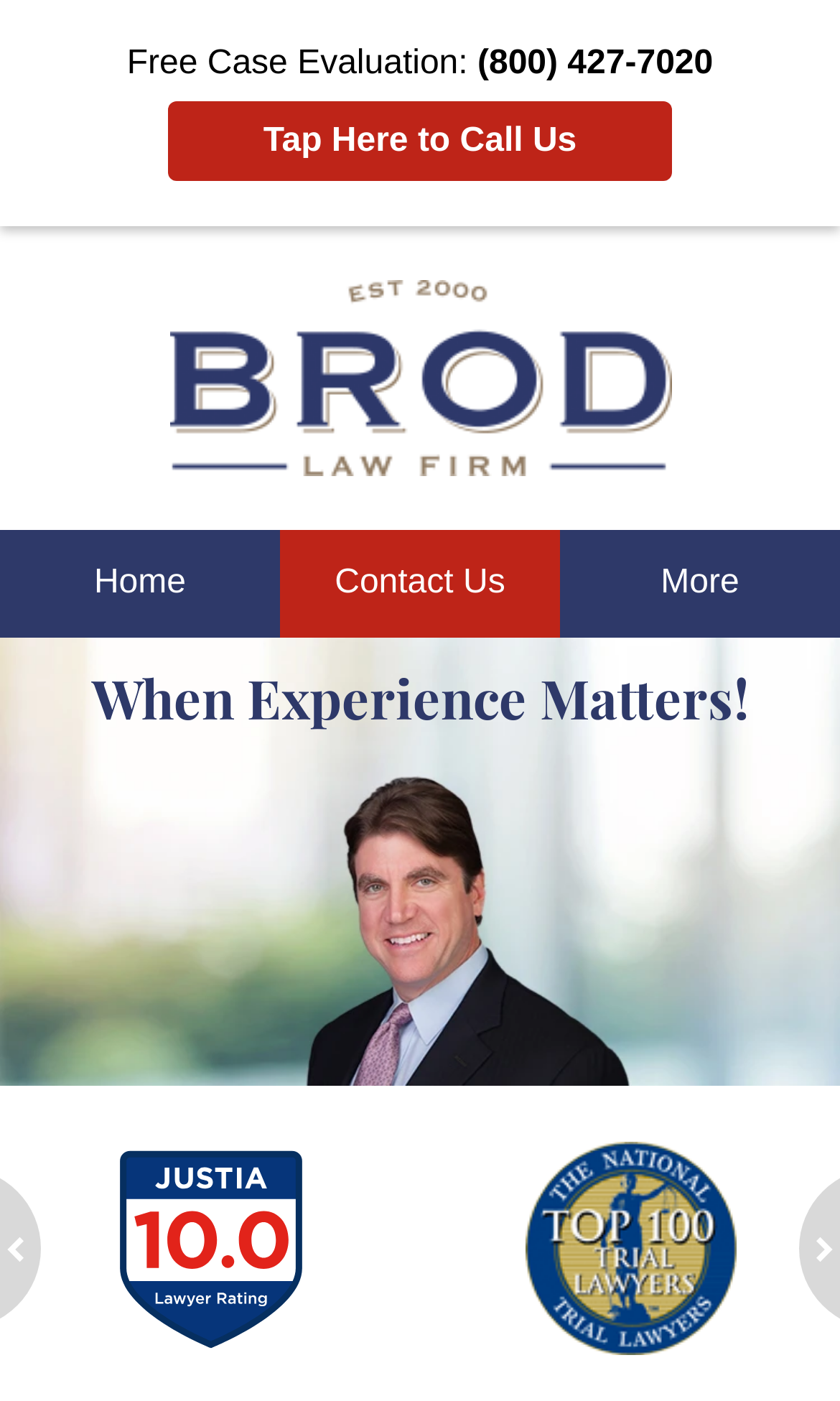What is the phone number to call for a free case evaluation?
Could you answer the question in a detailed manner, providing as much information as possible?

I found the phone number by looking at the top section of the webpage, where it says 'Free Case Evaluation:' and then the phone number is listed as '(800) 427-7020'.